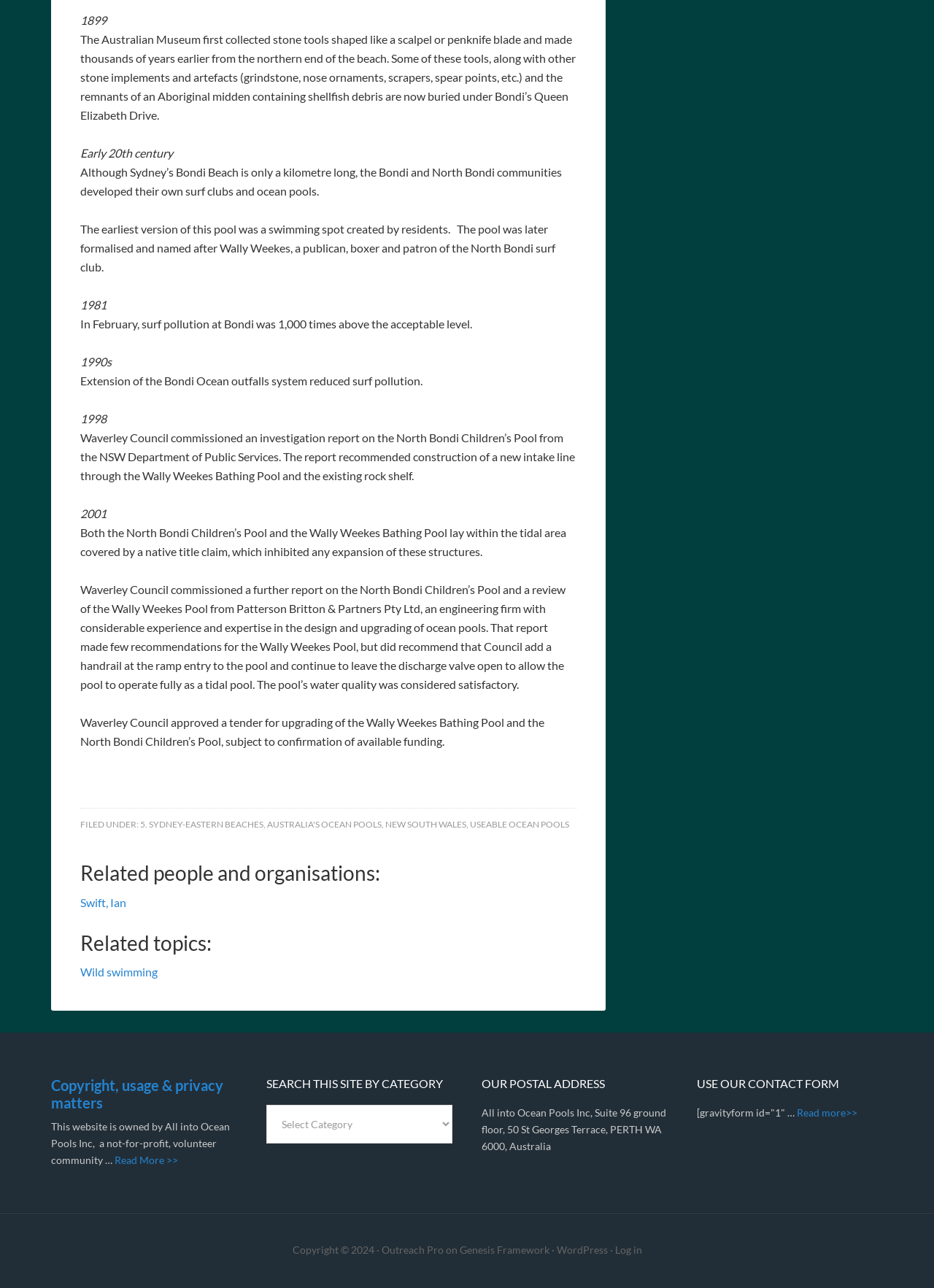Please answer the following query using a single word or phrase: 
What is the name of the pool created by residents in North Bondi?

Wally Weekes Bathing Pool